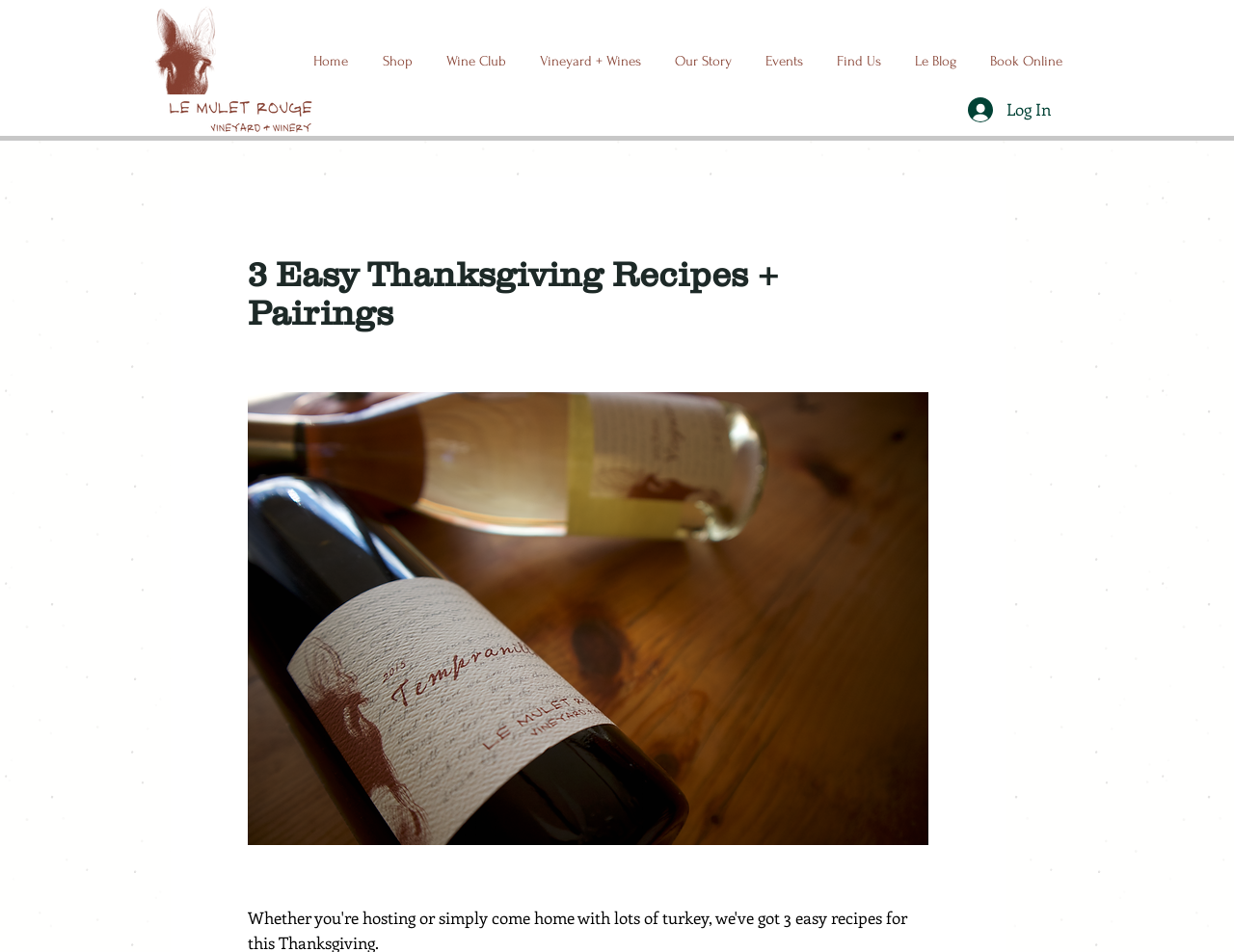Please determine the bounding box coordinates of the element's region to click in order to carry out the following instruction: "Book a table online". The coordinates should be four float numbers between 0 and 1, i.e., [left, top, right, bottom].

[0.787, 0.049, 0.873, 0.08]